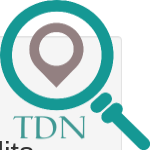Elaborate on all the elements present in the image.

The image displays the logo of "The Domain Name," prominently featuring a magnifying glass icon with a stylized location pinpoint at its center. The letters "TDN" are incorporated into the design, reflecting a visually distinct approach to branding. This logo conveys a sense of search and discovery, aligning with the platform's focus on domain names and SEO services. The overall color scheme combines teal and muted shades, aiming for a modern and professional appearance. The presence of the text "lite" suggests an accessible or streamlined version of their services, appealing to users seeking simplicity in domain management and marketing solutions.